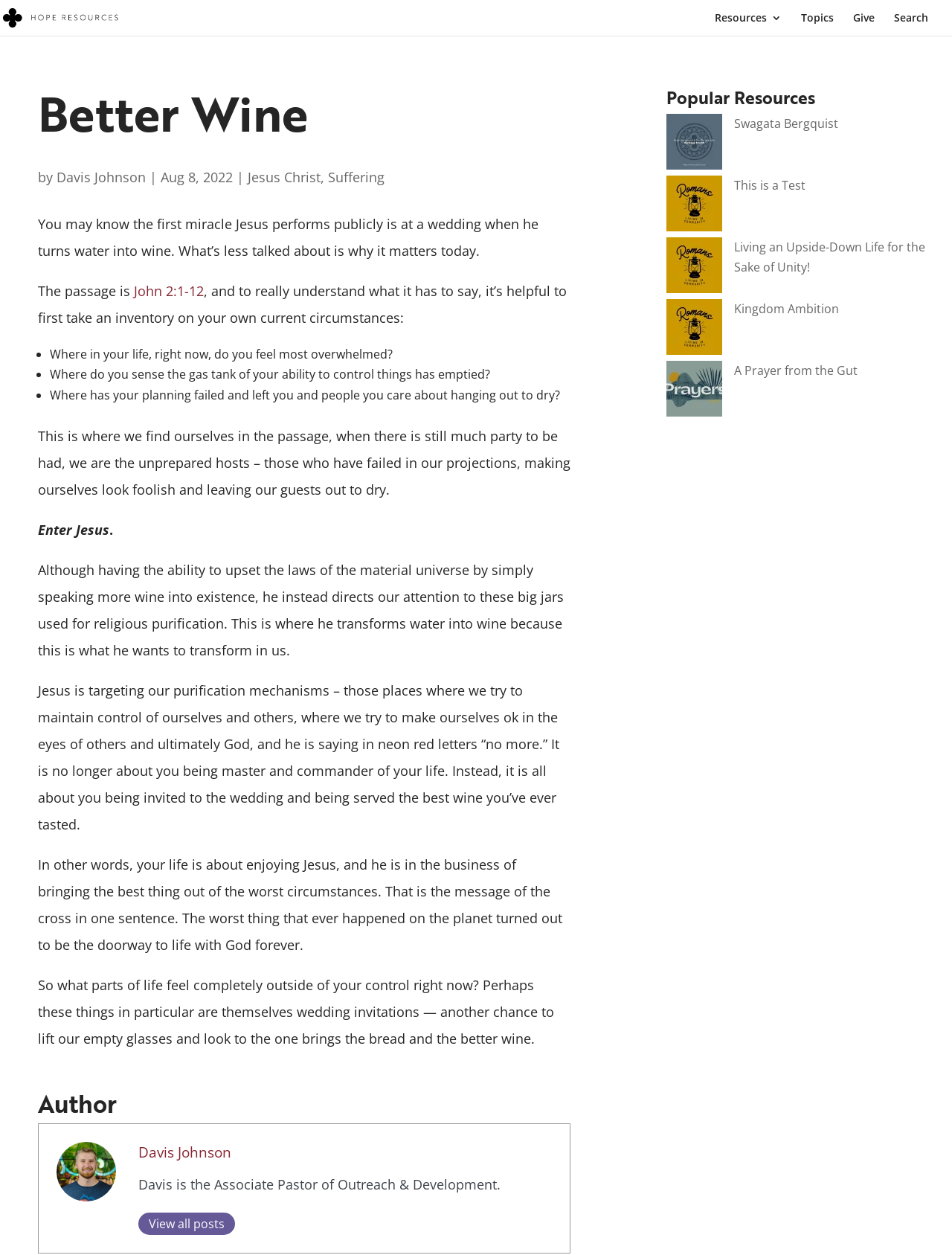Using the provided description: "Flowerbeds", find the bounding box coordinates of the corresponding UI element. The output should be four float numbers between 0 and 1, in the format [left, top, right, bottom].

None